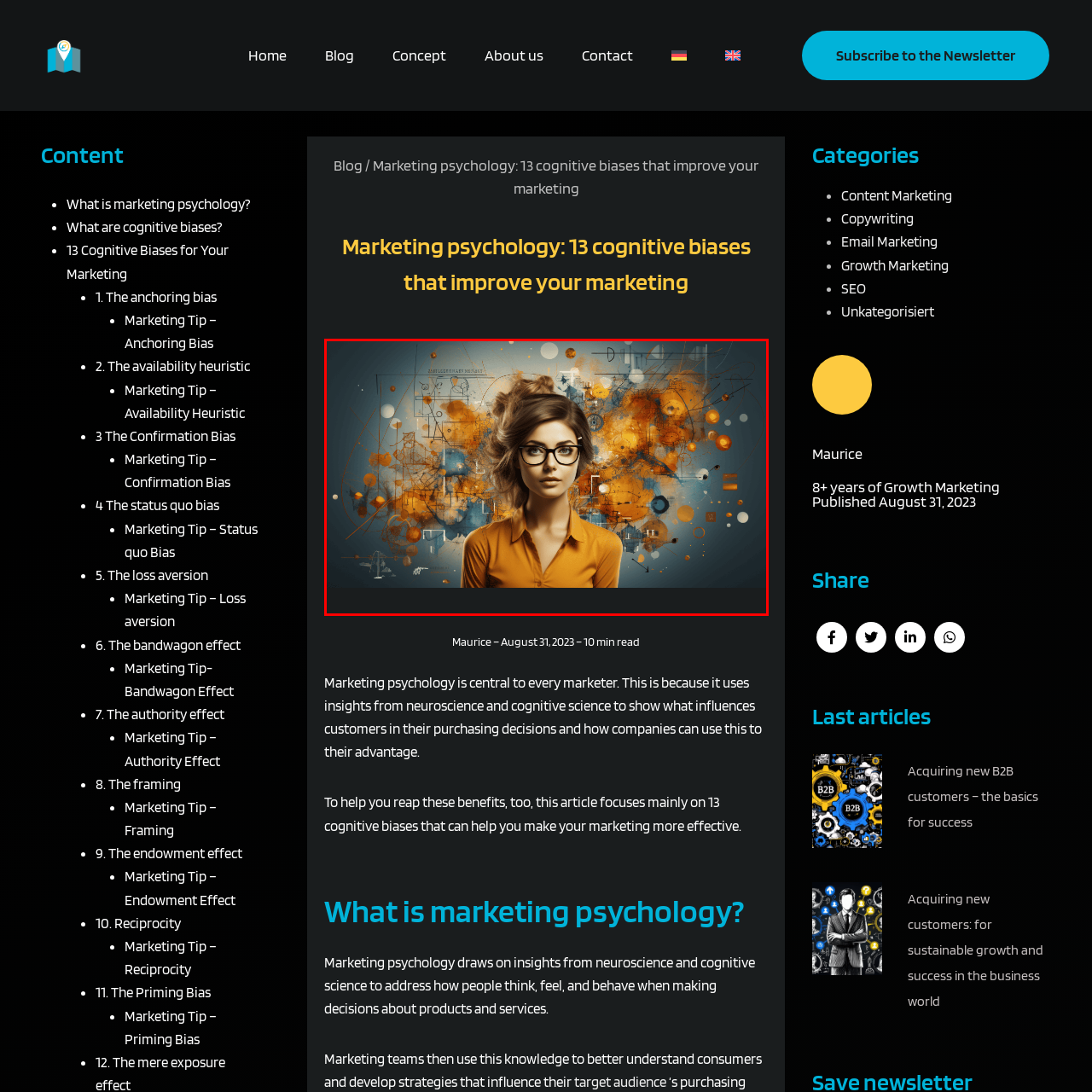Identify the content inside the red box and answer the question using a brief word or phrase: What is the theme suggested by the graphic elements?

Creativity and intellect